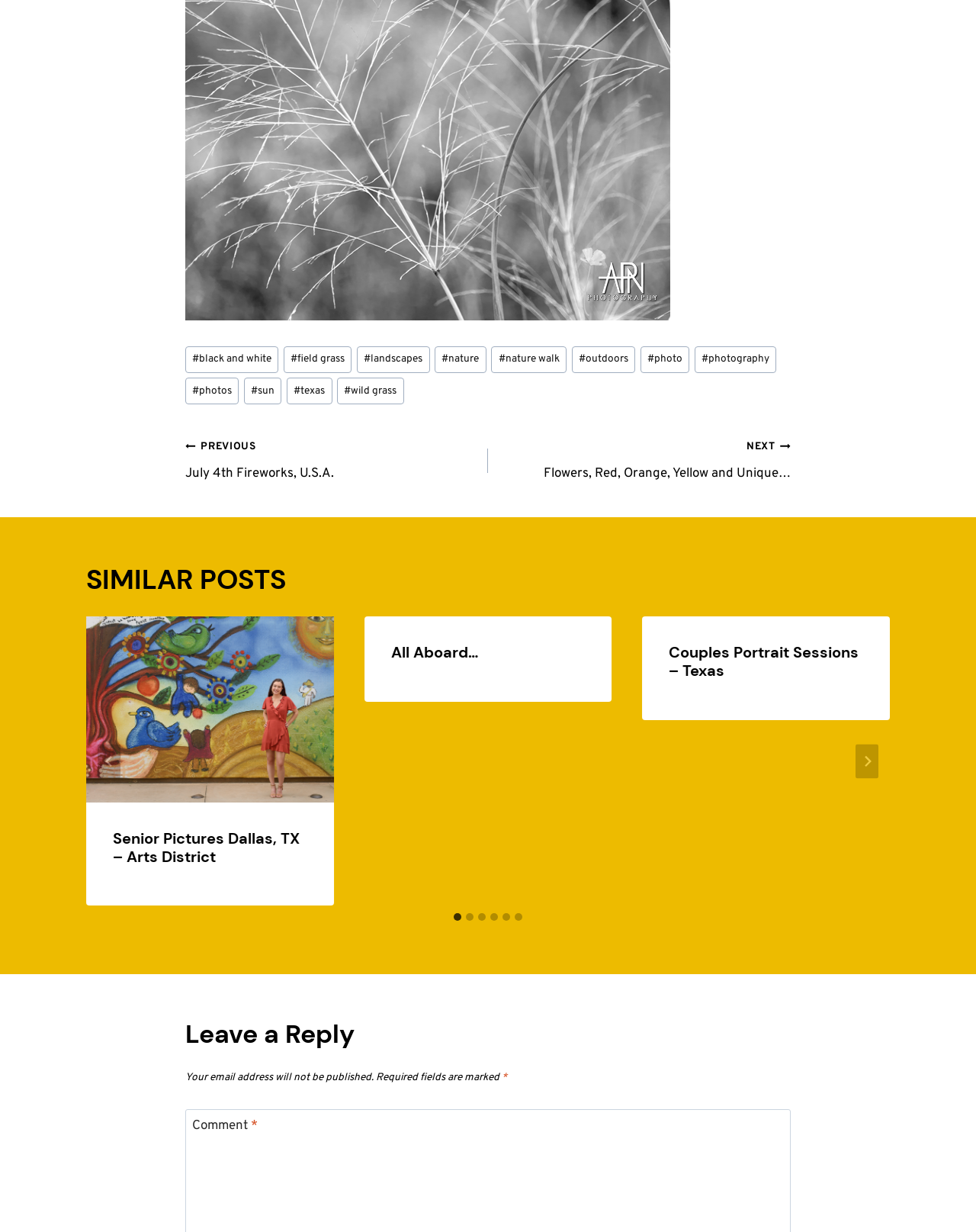Find the bounding box coordinates of the element you need to click on to perform this action: 'Click on the 'PREVIOUS July 4th Fireworks, U.S.A.' link'. The coordinates should be represented by four float values between 0 and 1, in the format [left, top, right, bottom].

[0.19, 0.354, 0.5, 0.393]